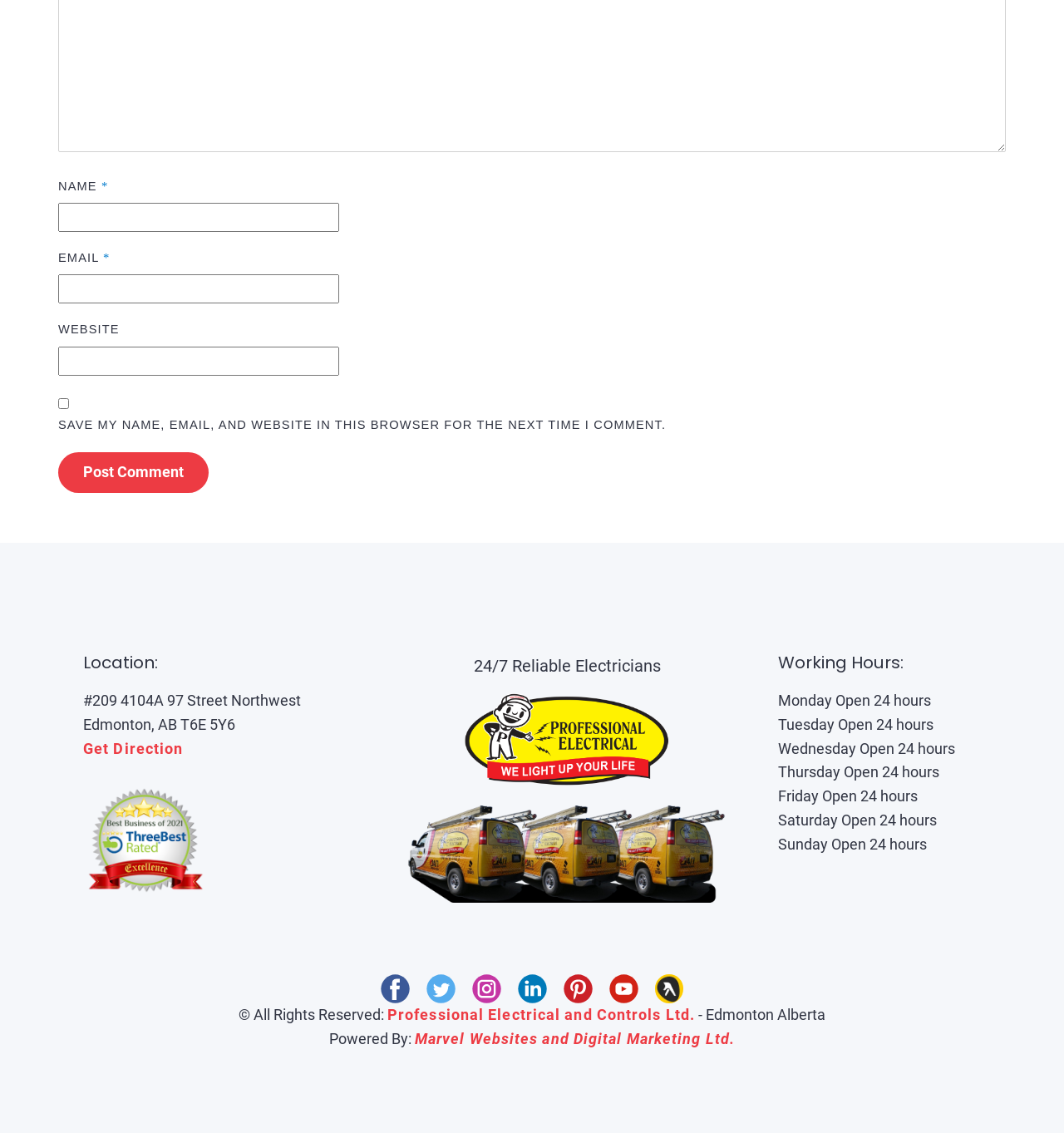Please identify the bounding box coordinates of the clickable region that I should interact with to perform the following instruction: "Follow on Facebook". The coordinates should be expressed as four float numbers between 0 and 1, i.e., [left, top, right, bottom].

[0.357, 0.86, 0.385, 0.886]